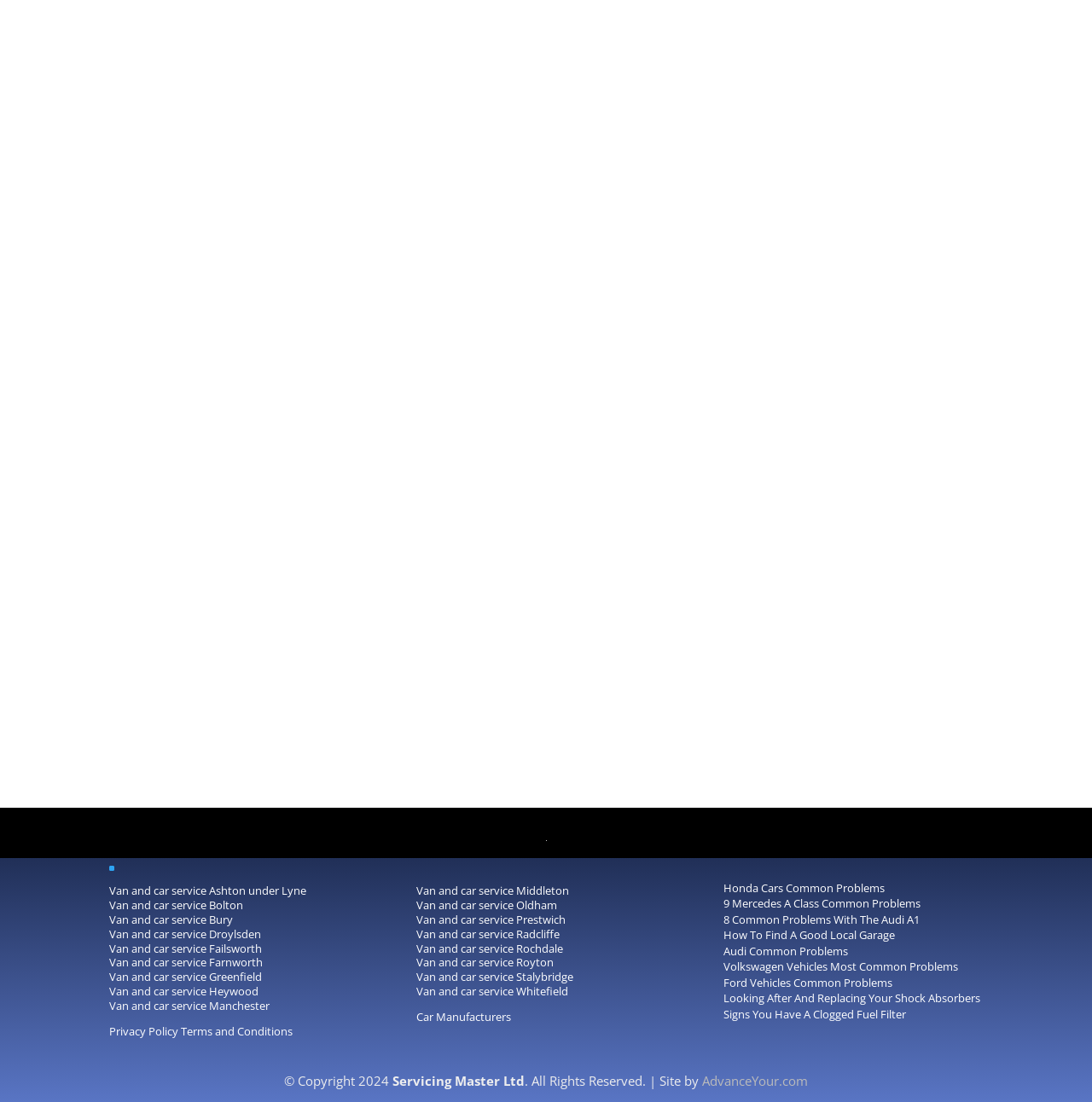How many links are there to different locations for car service?
Please respond to the question with a detailed and well-explained answer.

I counted the number of links to different locations for car service, and there are 18 in total, including Ashton under Lyne, Bolton, Bury, and others.